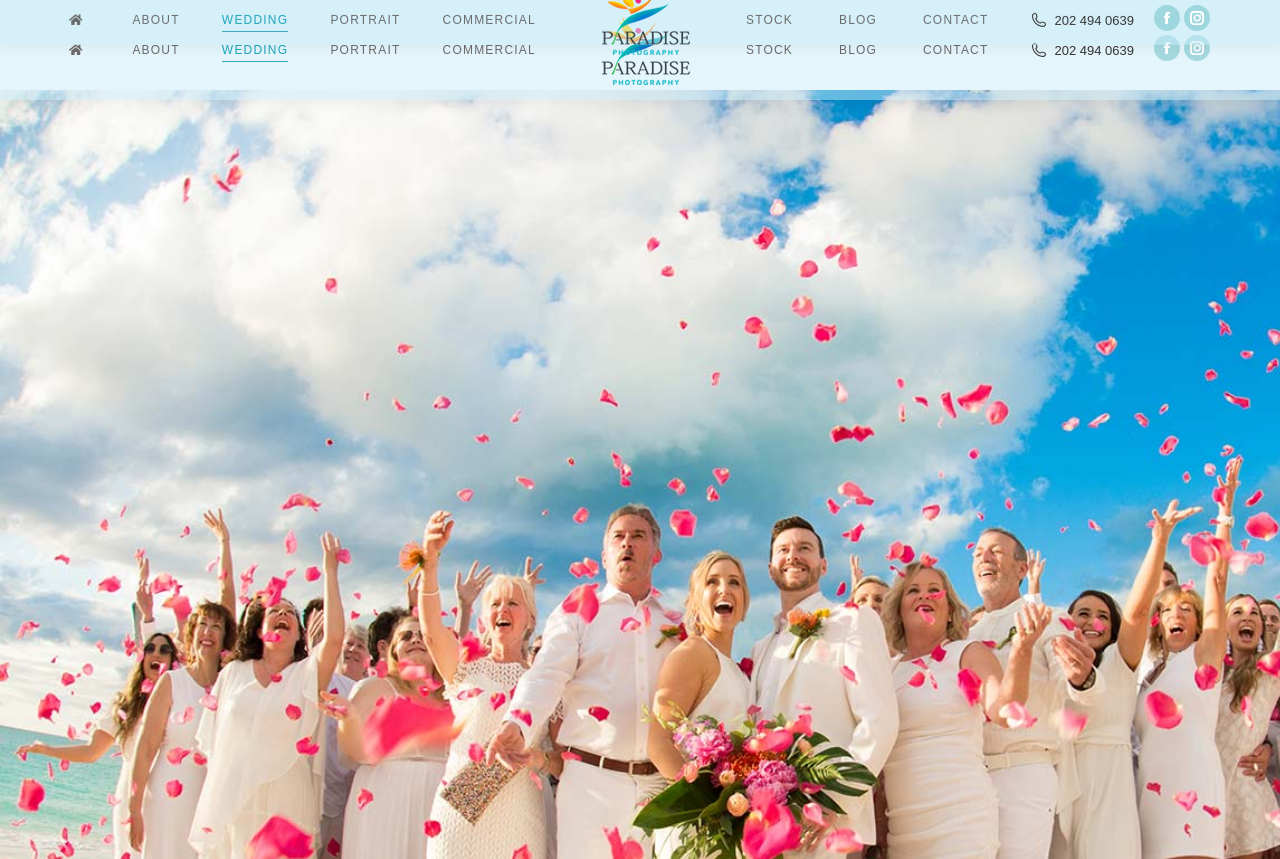Locate the bounding box coordinates of the element you need to click to accomplish the task described by this instruction: "Go to ABOUT page".

[0.089, 0.003, 0.155, 0.113]